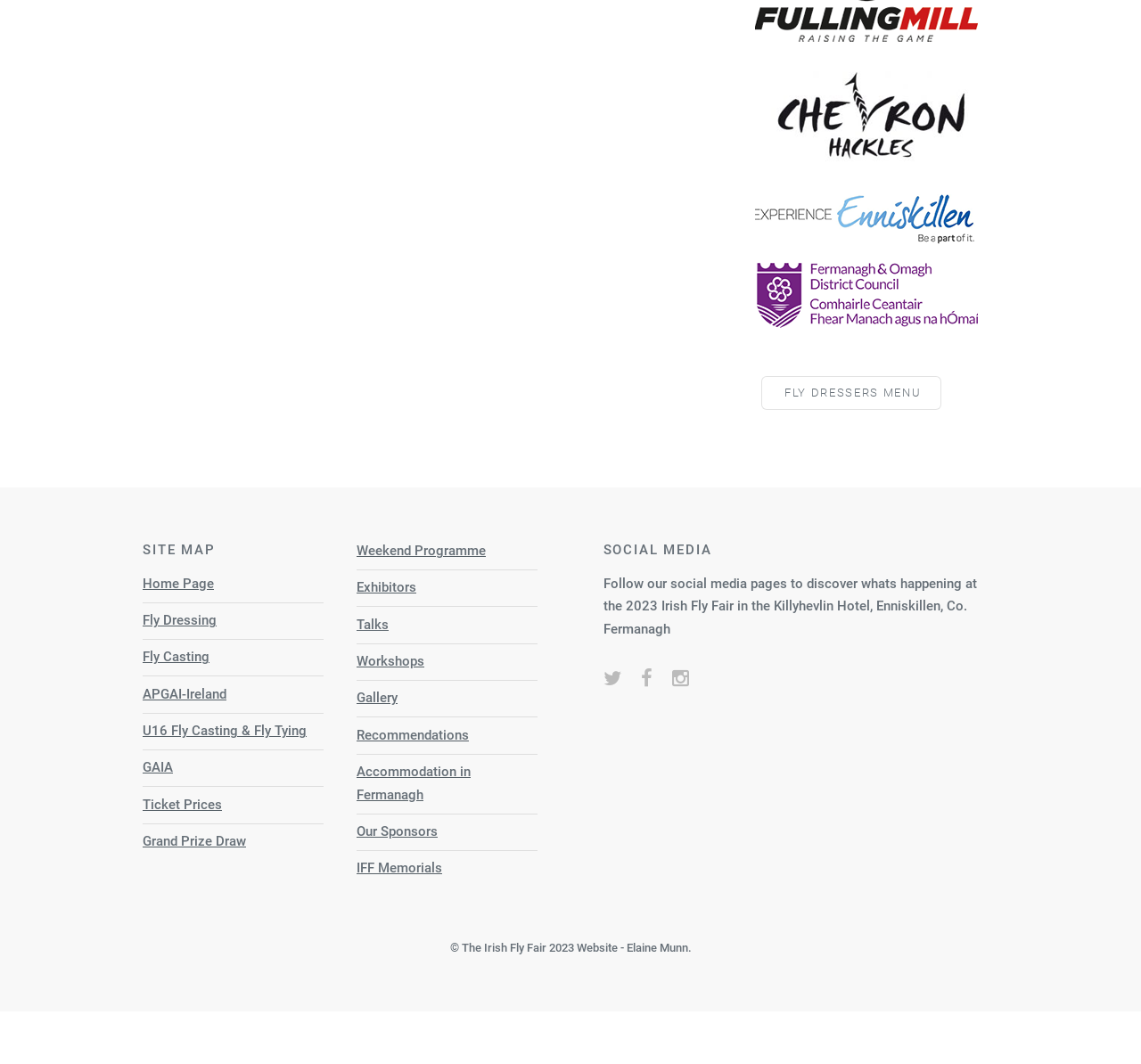Locate the bounding box coordinates of the item that should be clicked to fulfill the instruction: "Follow on Facebook".

[0.529, 0.632, 0.544, 0.647]